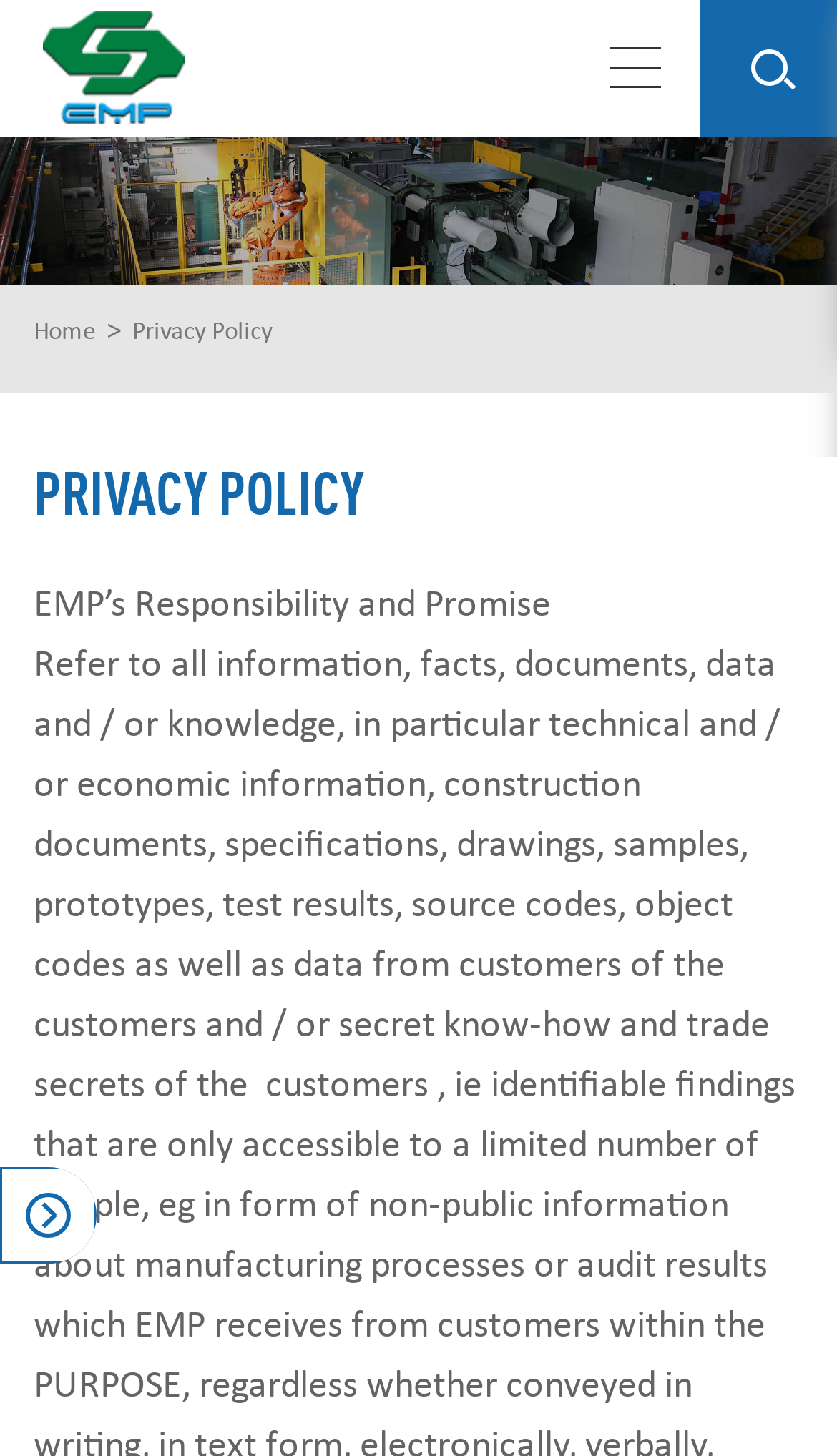Bounding box coordinates are specified in the format (top-left x, top-left y, bottom-right x, bottom-right y). All values are floating point numbers bounded between 0 and 1. Please provide the bounding box coordinate of the region this sentence describes: aria-label="Wix Twitter page"

None